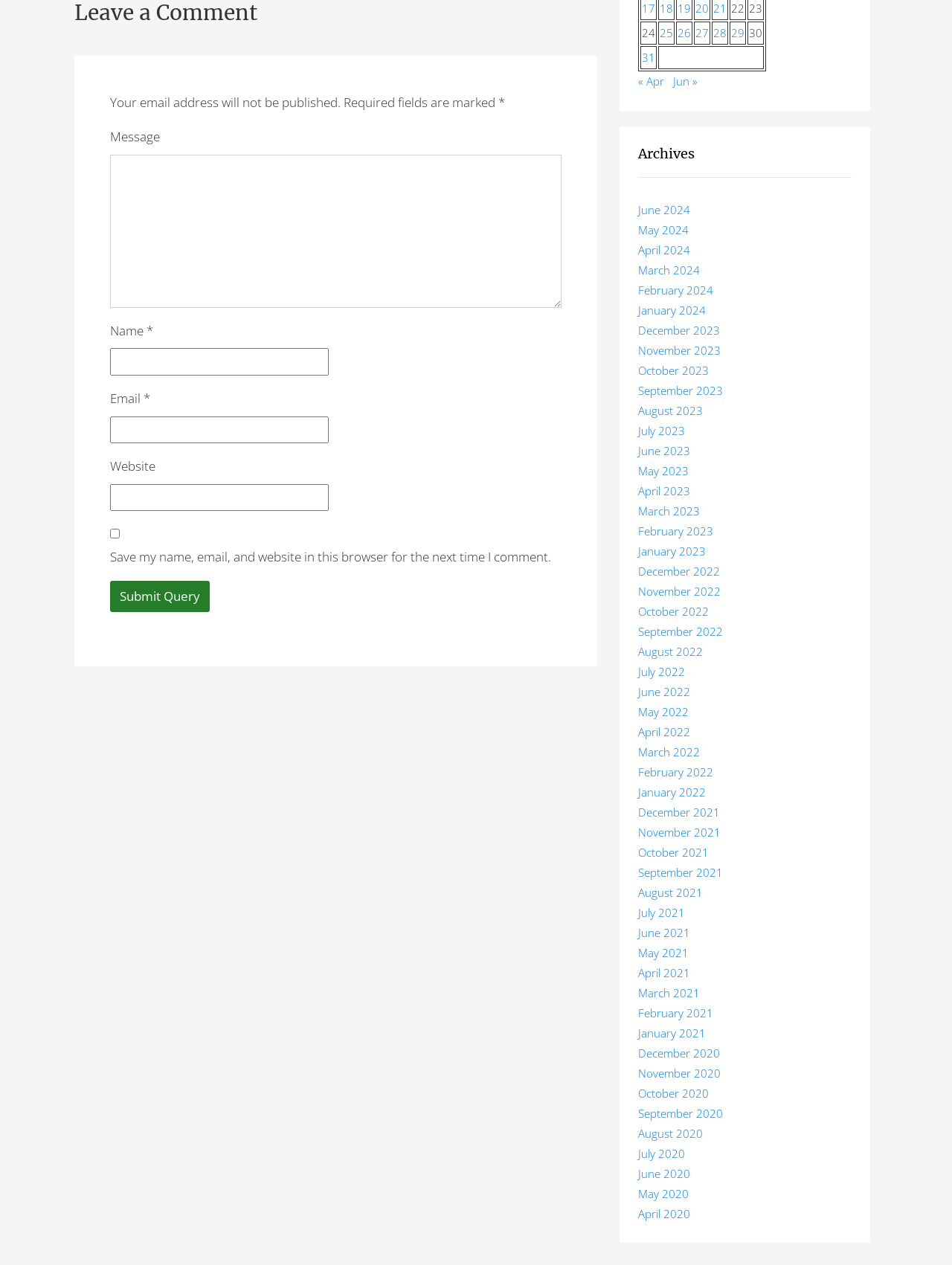What is the purpose of the checkbox?
From the image, provide a succinct answer in one word or a short phrase.

Save comment information